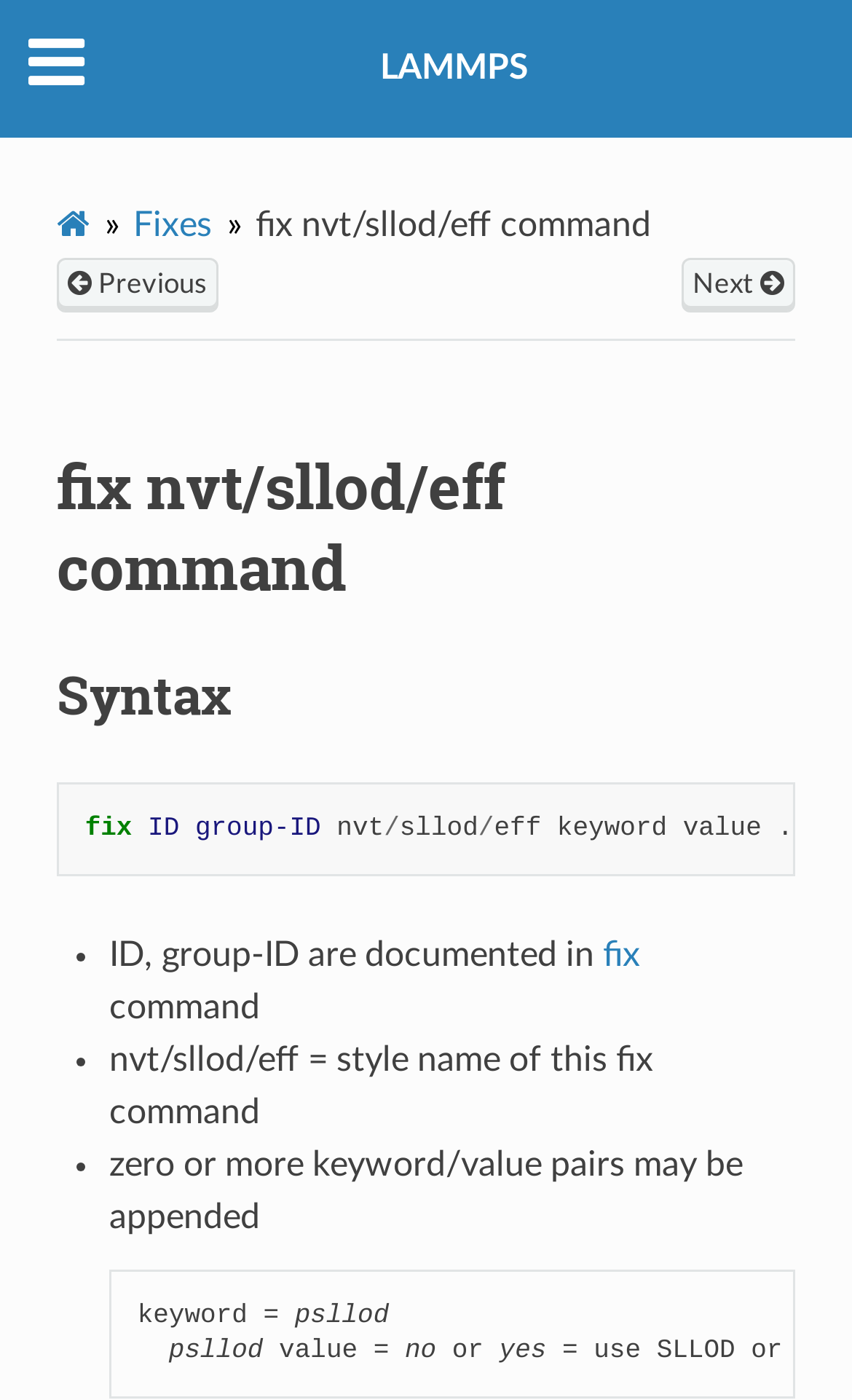Describe all the significant parts and information present on the webpage.

The webpage is a documentation page for the "fix nvt/sllod/eff command" in LAMMPS. At the top, there is a mobile navigation menu and a page navigation menu with links to "Home" and "Fixes". Below the navigation menus, the title "fix nvt/sllod/eff command" is displayed prominently.

The main content of the page is divided into sections, starting with a heading "fix nvt/sllod/eff command" followed by a syntax section with the heading "Syntax". The syntax section lists the command's parameters, including "fix", "ID", "group-ID", "nvt", "sllod", "eff", "keyword", and "value".

Below the syntax section, there are three bullet points explaining the usage of the command. The first bullet point explains that "ID, group-ID" are documented in the "fix" command. The second bullet point states that "nvt/sllod/eff" is the style name of this fix command. The third bullet point notes that zero or more keyword/value pairs may be appended.

Further down, there is an example of a keyword/value pair, with "keyword" set to "psllod" and "value" set to either "no" or "yes".